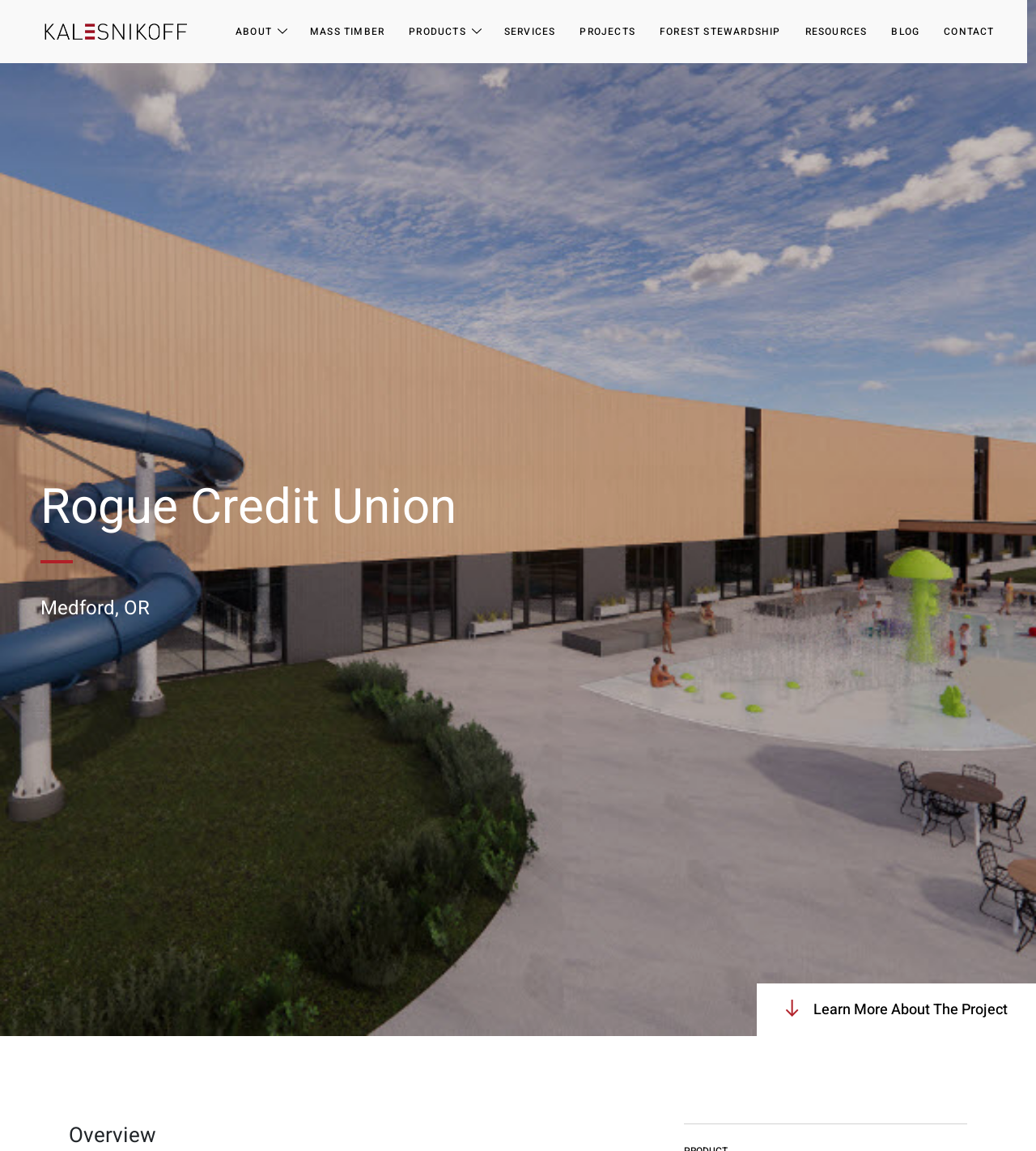Find the bounding box coordinates of the clickable element required to execute the following instruction: "Click on the 'About Us' link". Provide the coordinates as four float numbers between 0 and 1, i.e., [left, top, right, bottom].

None